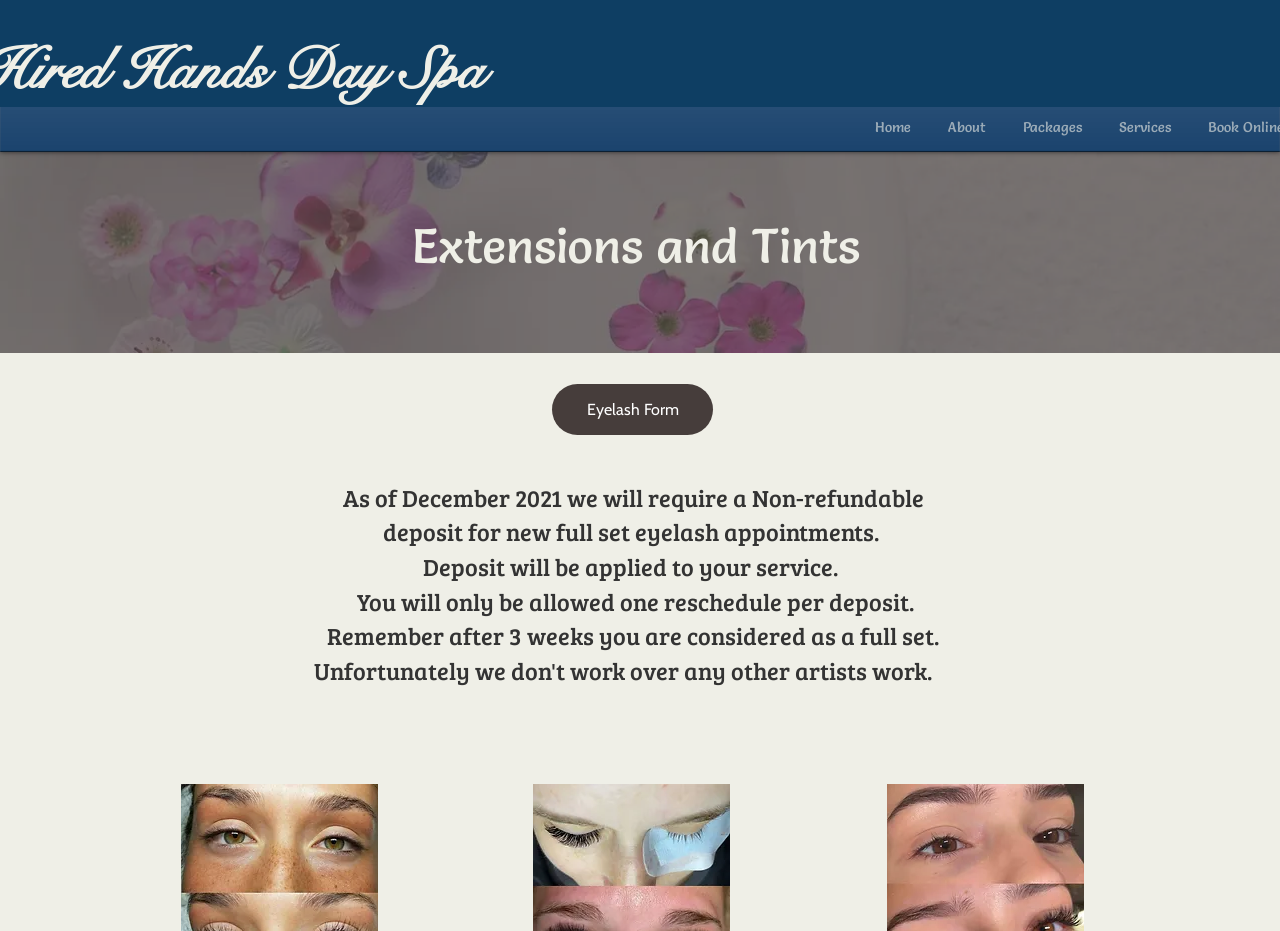How many times can a deposit be rescheduled?
Use the image to answer the question with a single word or phrase.

One